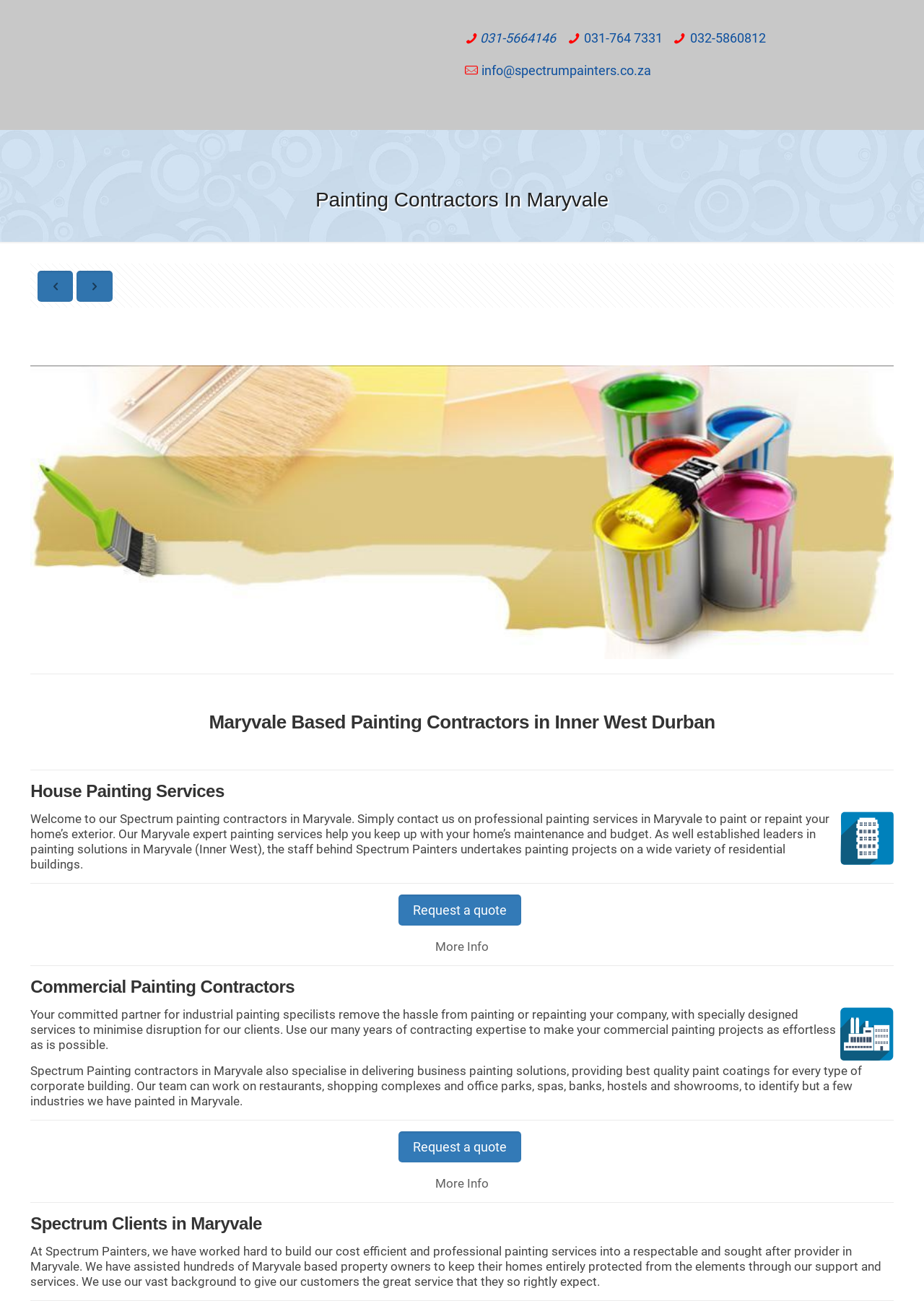Show me the bounding box coordinates of the clickable region to achieve the task as per the instruction: "Request a quote".

[0.431, 0.688, 0.564, 0.711]